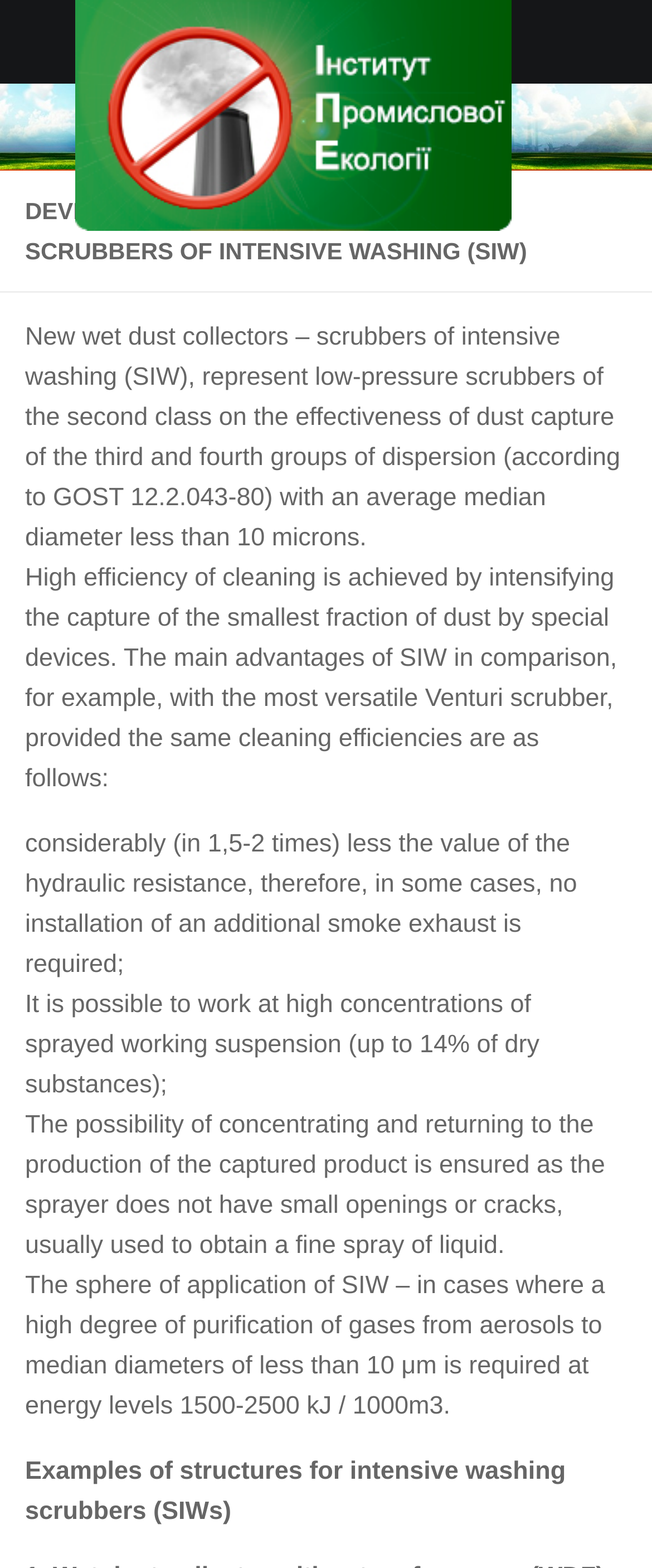Identify the bounding box coordinates of the specific part of the webpage to click to complete this instruction: "Click the 'Contacts' link".

[0.0, 0.053, 1.0, 0.092]